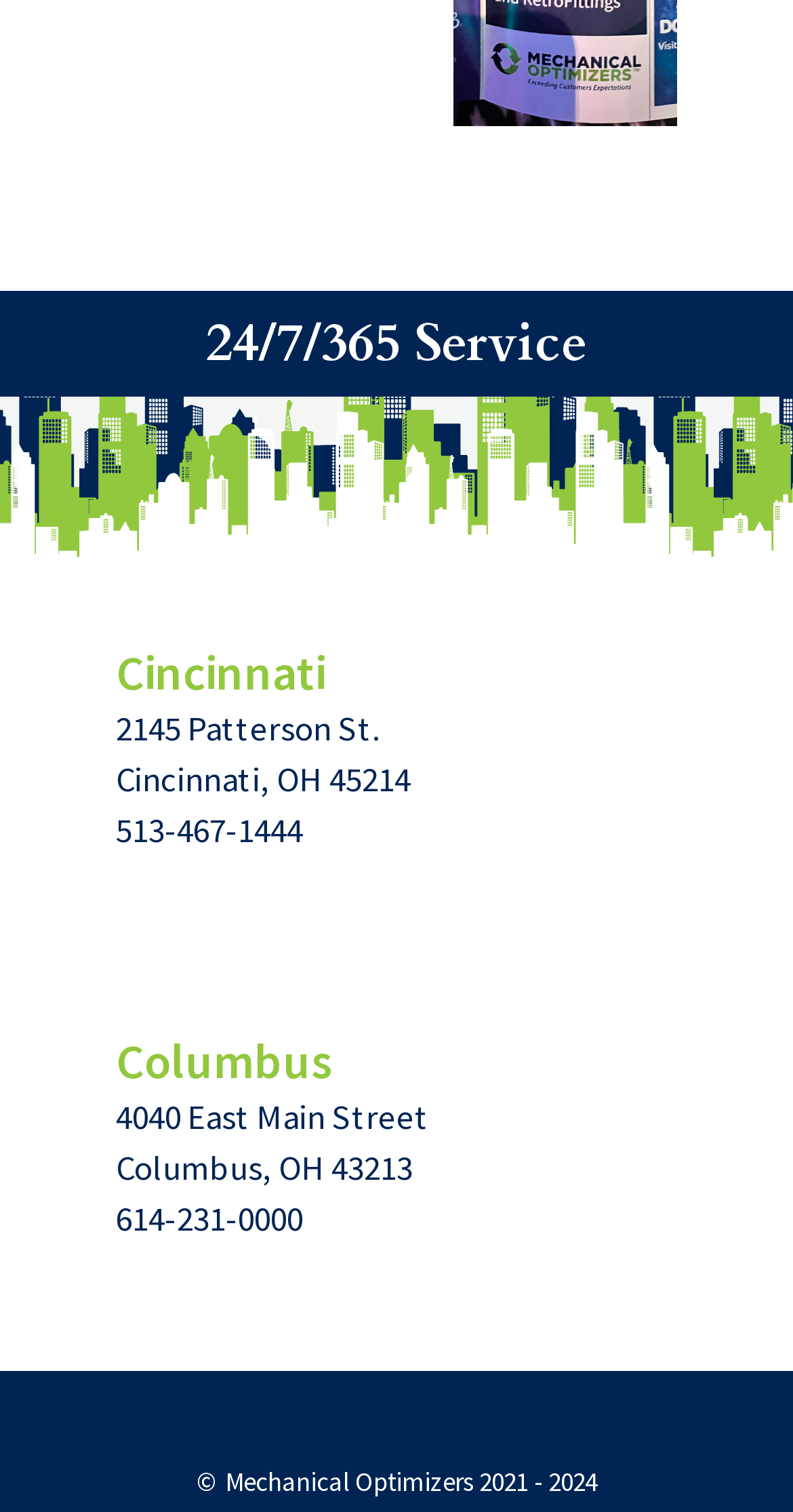Please answer the following query using a single word or phrase: 
How many locations are listed?

2